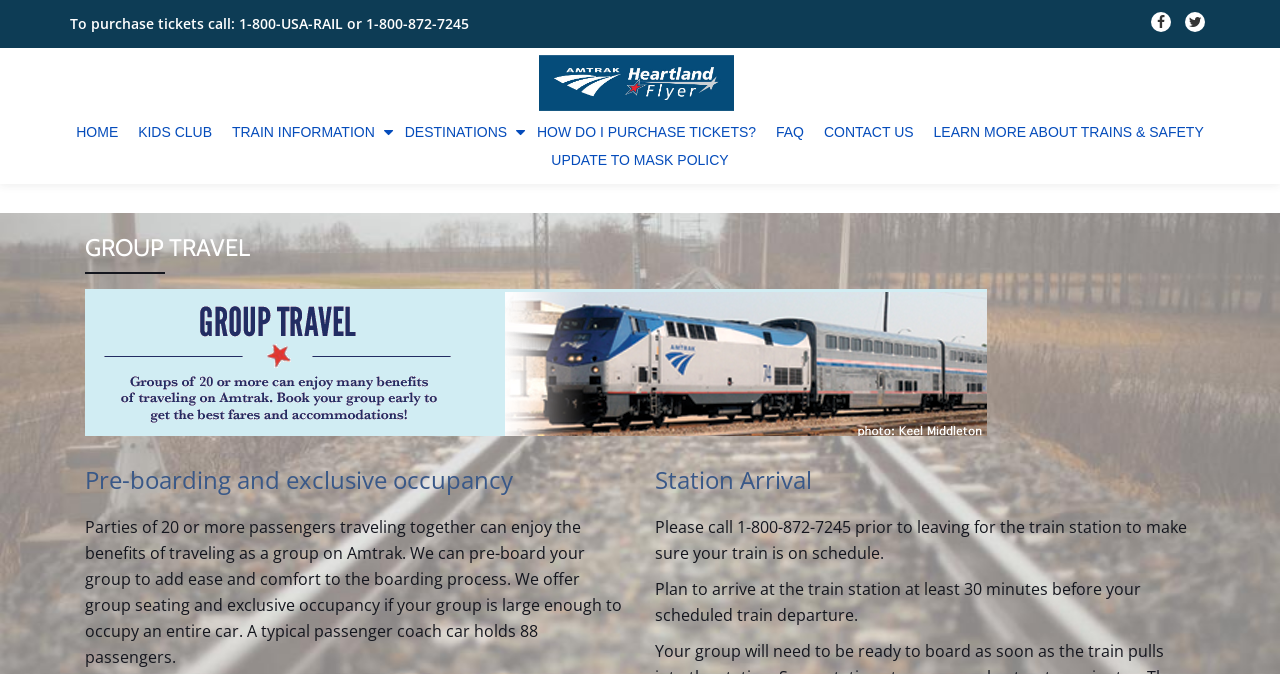Find the bounding box coordinates for the HTML element specified by: "Home".

[0.053, 0.175, 0.099, 0.217]